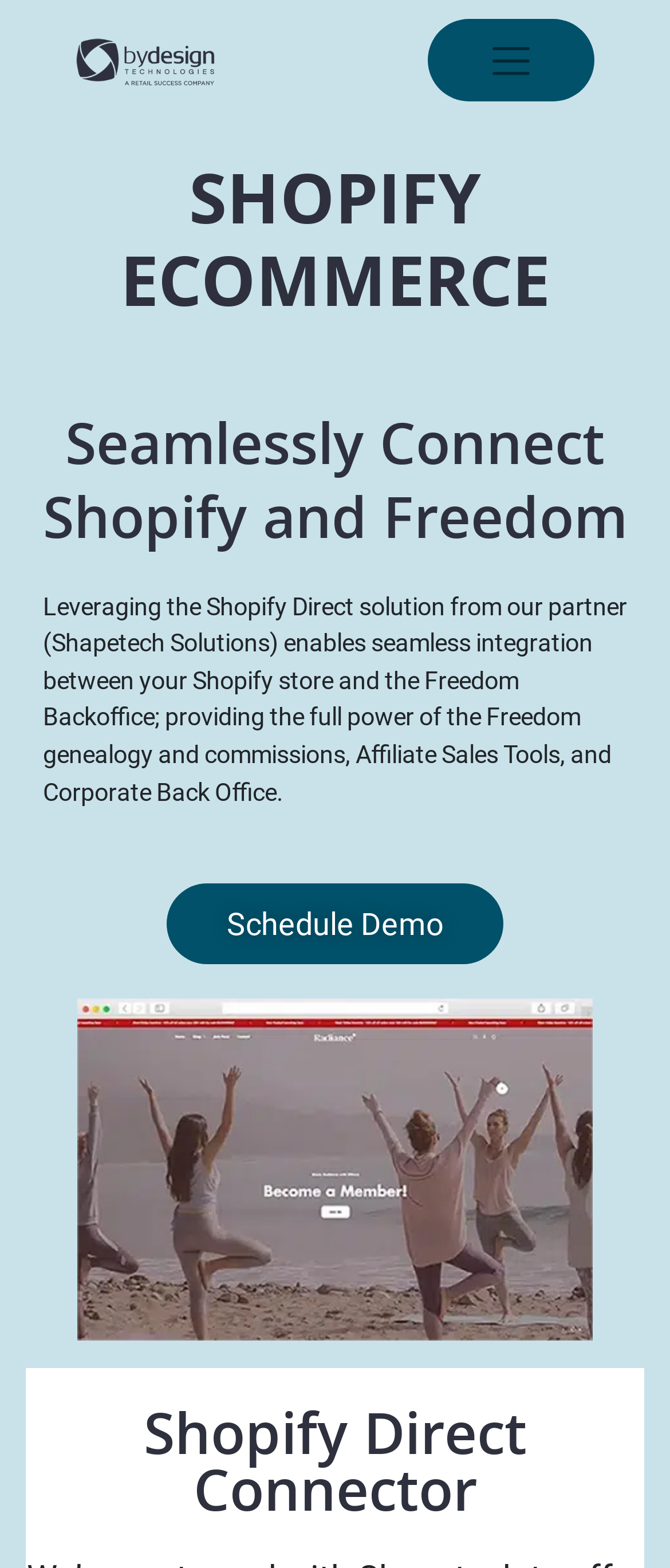Provide a one-word or one-phrase answer to the question:
What is the call-to-action?

Schedule Demo